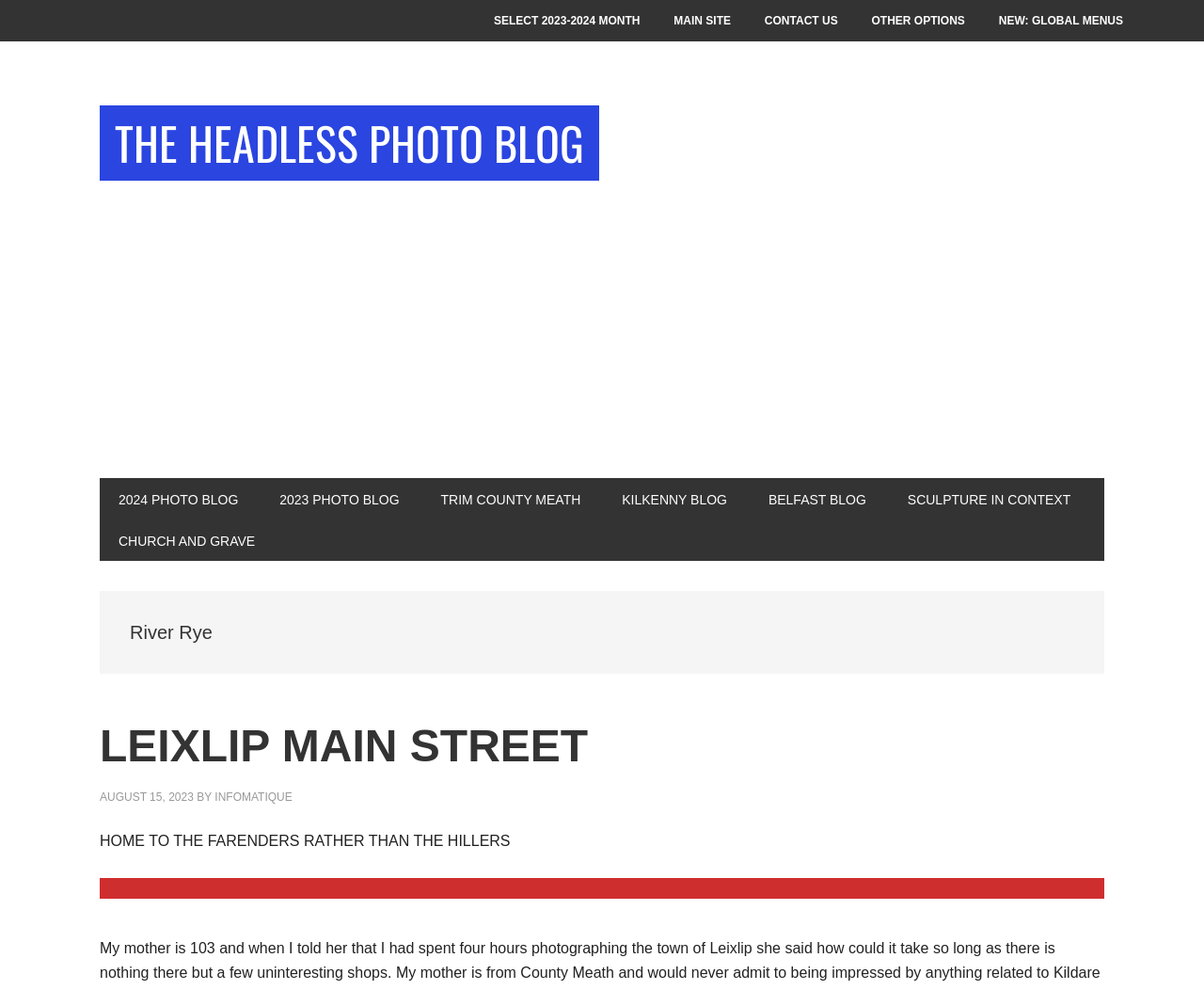What is the name of the author of the blog post 'LEIXLIP MAIN STREET'? Based on the image, give a response in one word or a short phrase.

INFOMATIQUE